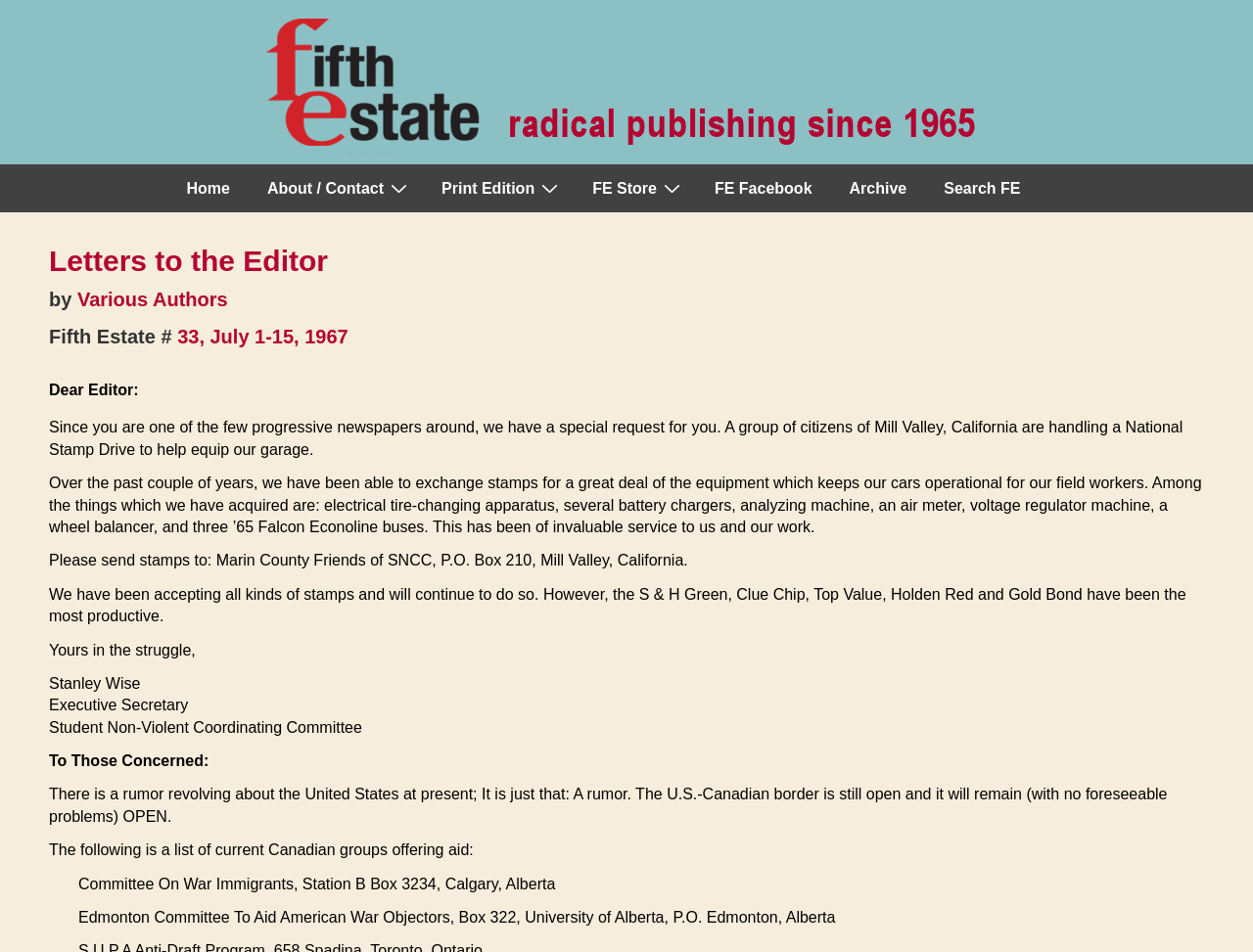Please identify the bounding box coordinates of the clickable region that I should interact with to perform the following instruction: "Click the 'About / Contact' link". The coordinates should be expressed as four float numbers between 0 and 1, i.e., [left, top, right, bottom].

[0.199, 0.174, 0.337, 0.223]